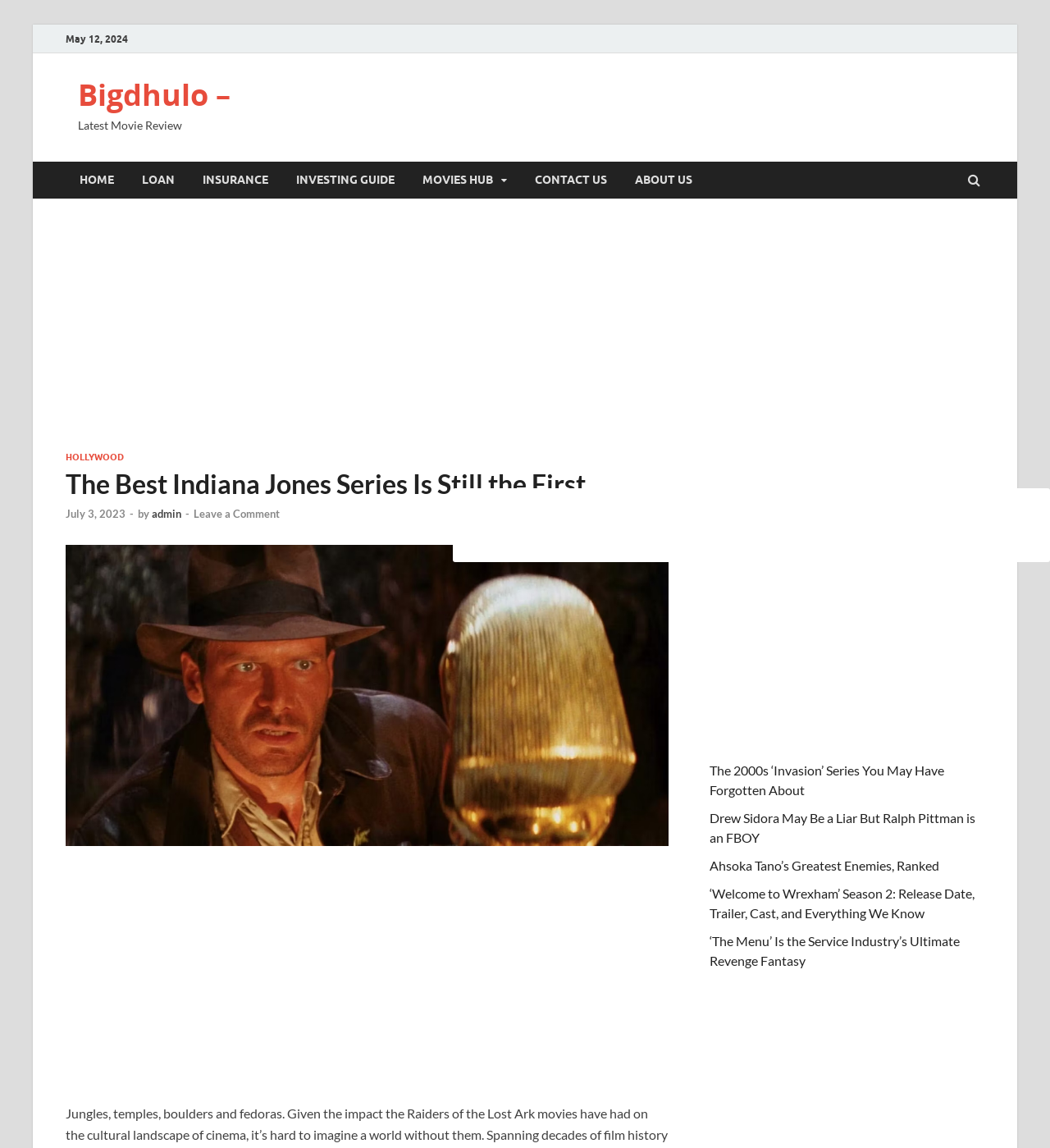Please provide a comprehensive response to the question below by analyzing the image: 
What is the category of the article 'The Best Indiana Jones Series Is Still the First'?

I found the link 'HOLLYWOOD' above the article title 'The Best Indiana Jones Series Is Still the First', which suggests that the article belongs to the HOLLYWOOD category.